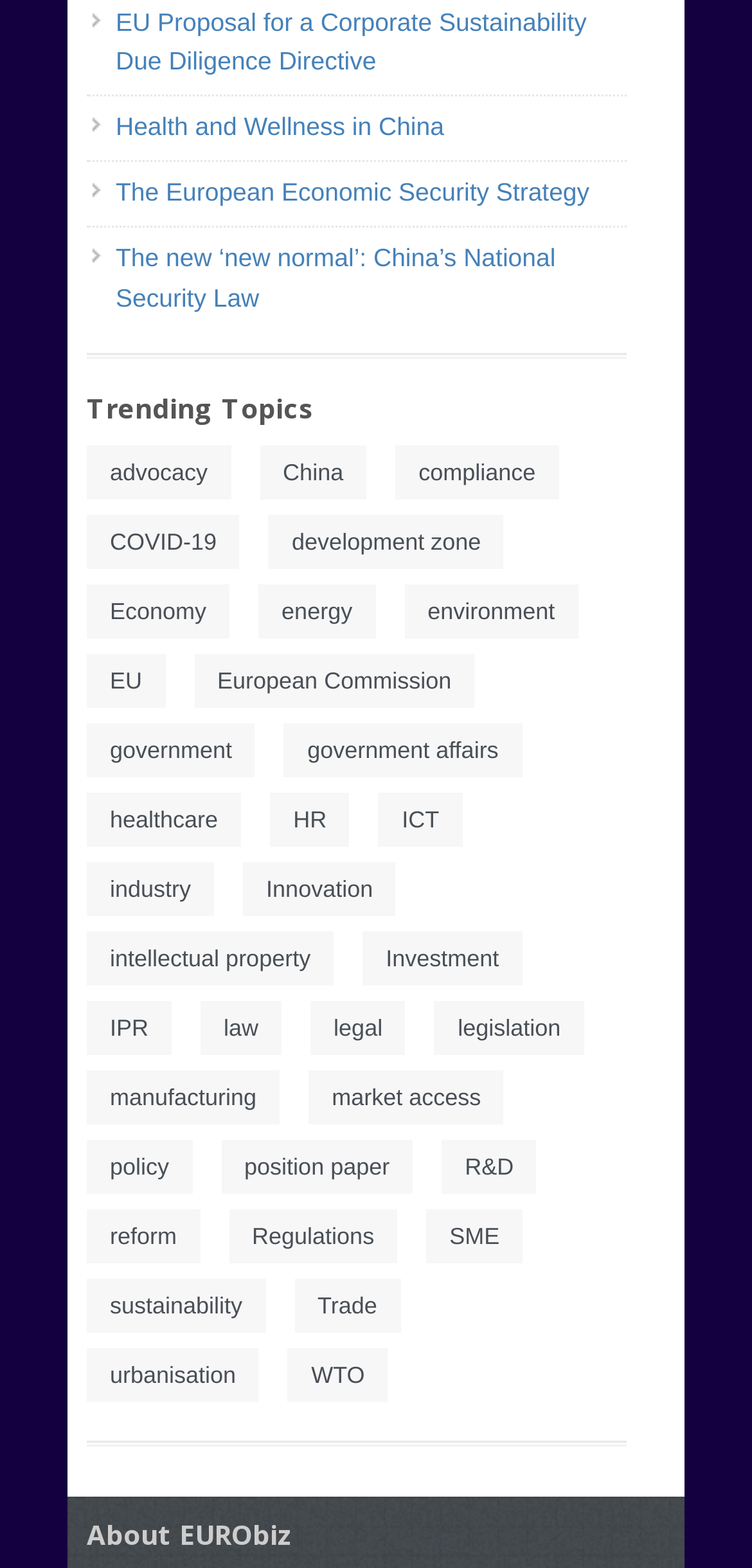Provide a short, one-word or phrase answer to the question below:
What is the last link on the webpage?

WTO